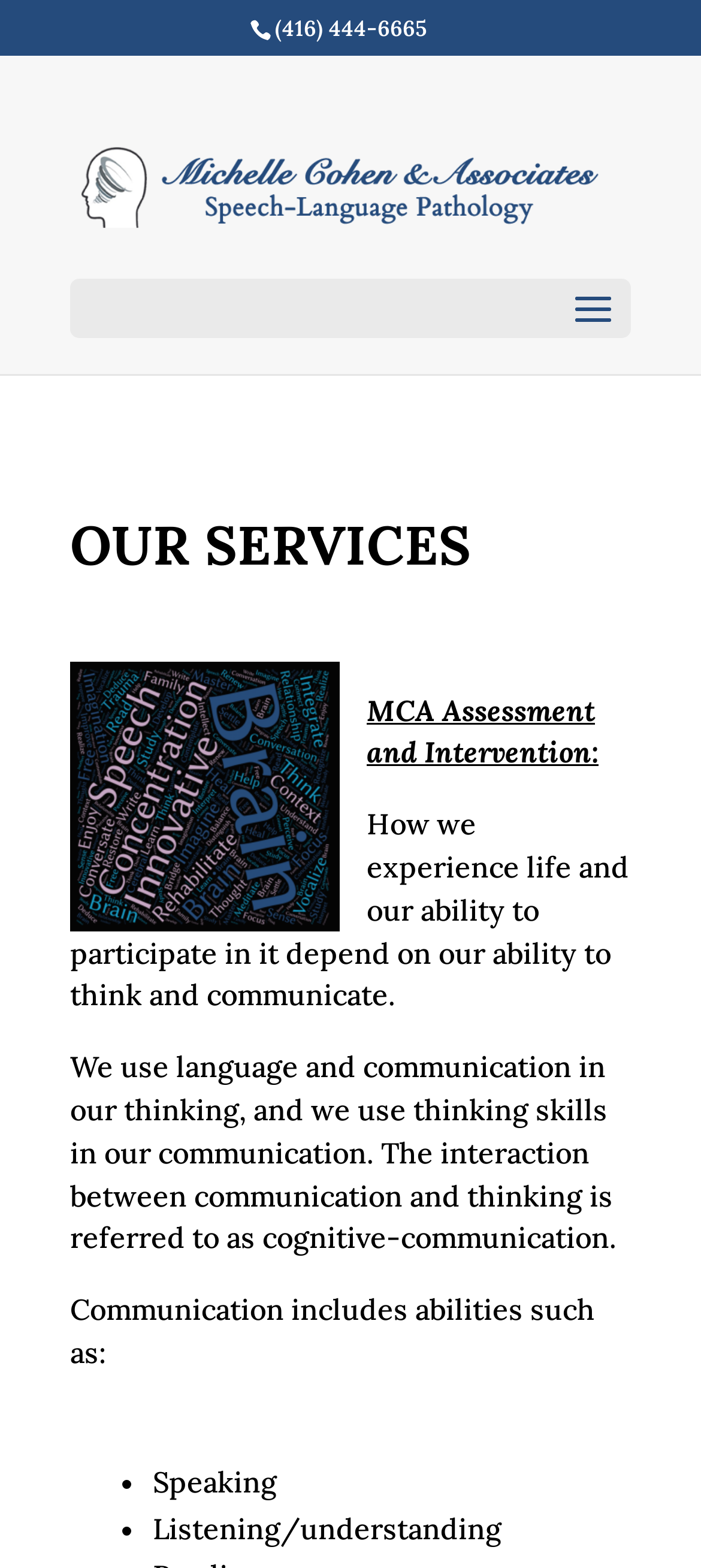What is the topic of the text below the heading 'OUR SERVICES'?
Based on the visual details in the image, please answer the question thoroughly.

I found the topic by reading the text below the heading 'OUR SERVICES' which mentions 'cognitive-communication' as the interaction between communication and thinking.